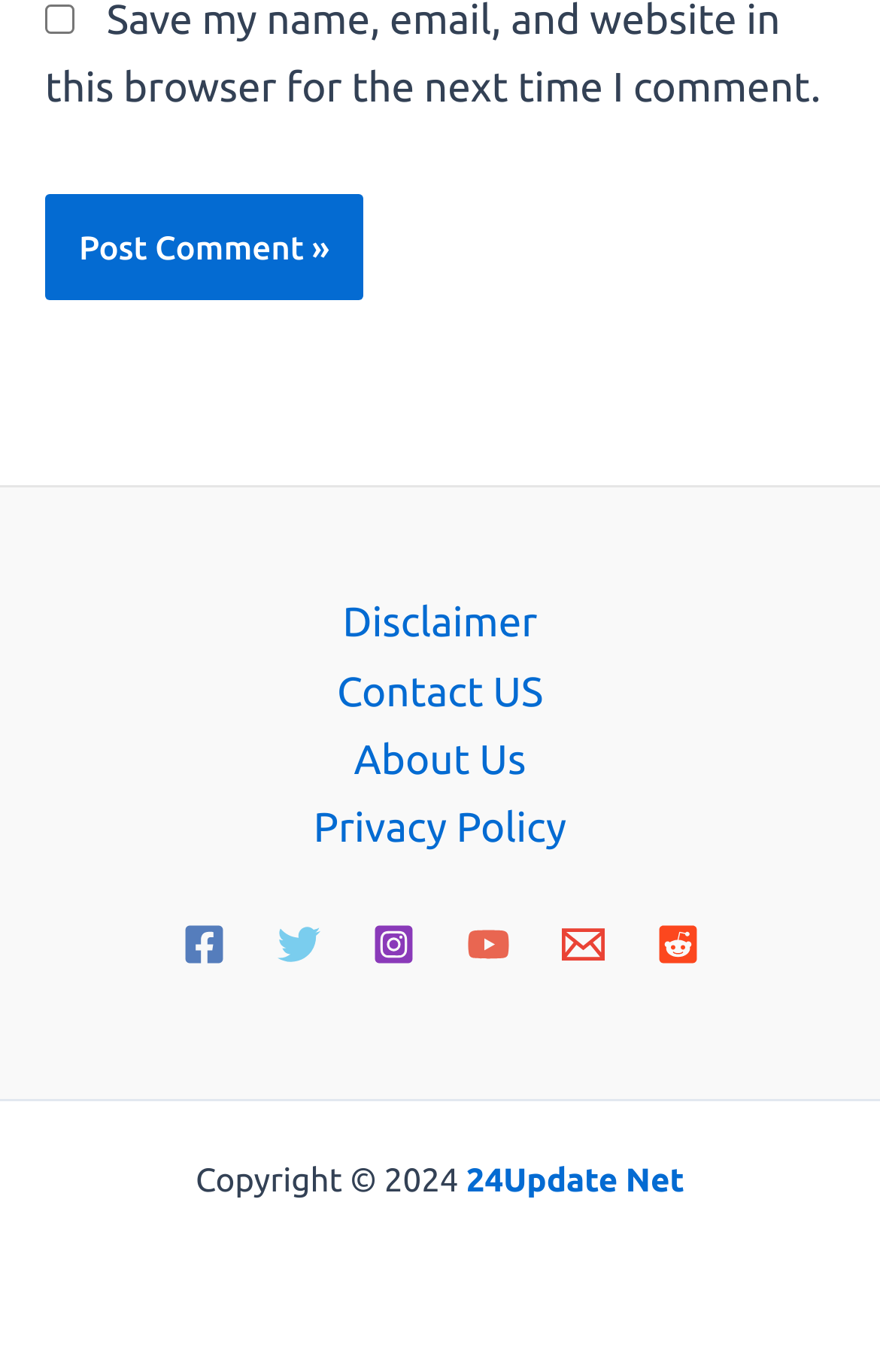Locate the bounding box of the UI element with the following description: "Privacy Policy".

[0.305, 0.579, 0.695, 0.628]